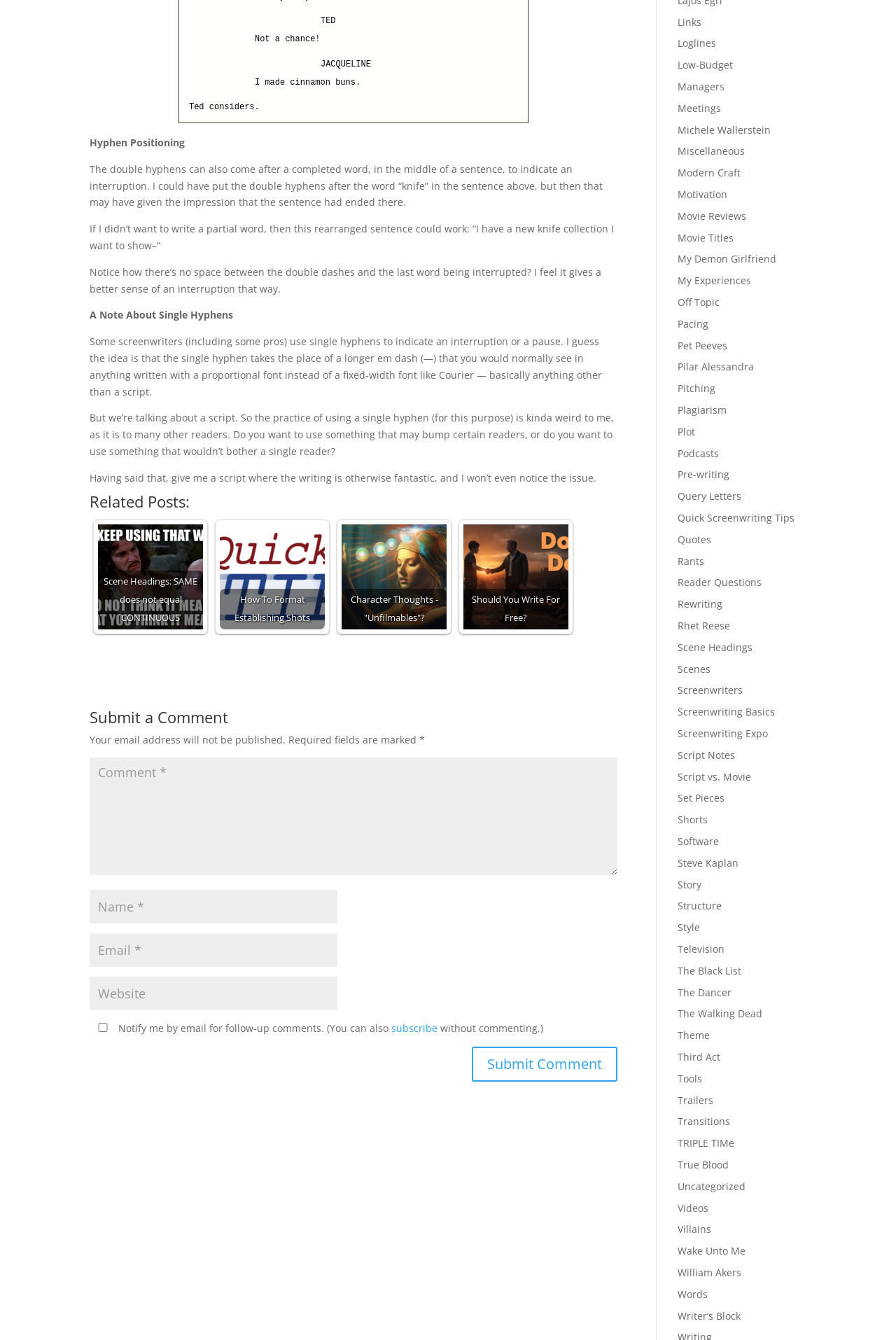Determine the coordinates of the bounding box for the clickable area needed to execute this instruction: "Click the 'Links' link".

[0.756, 0.011, 0.783, 0.021]